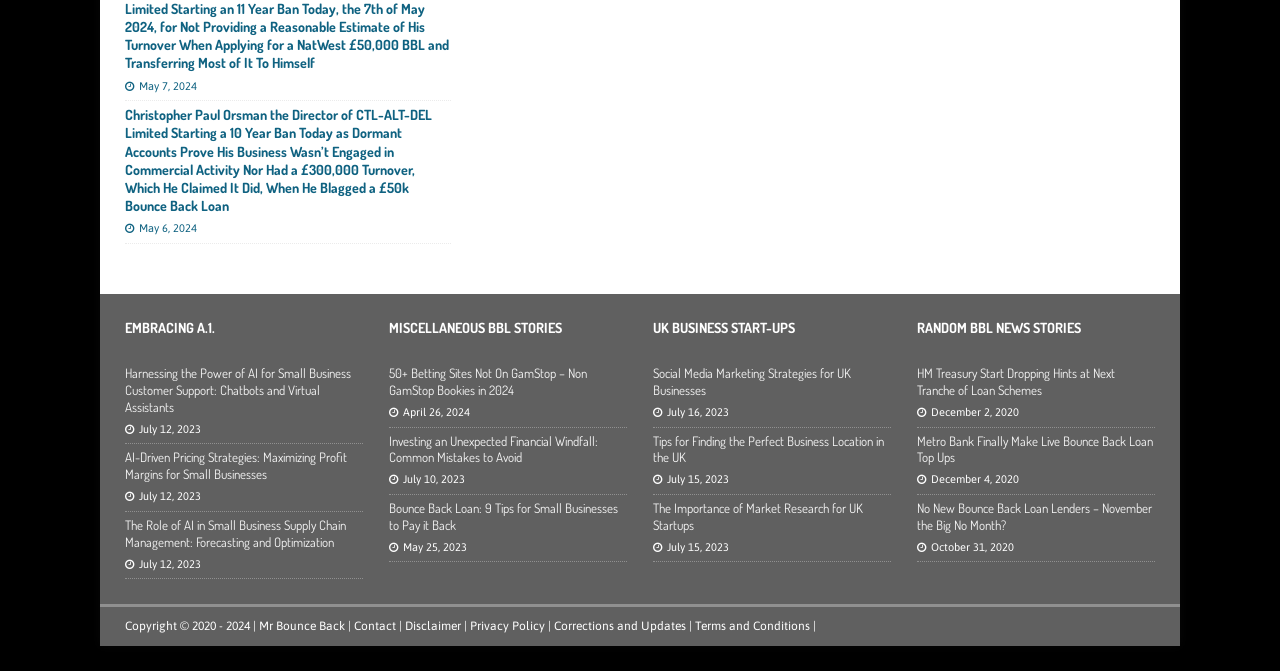Please identify the bounding box coordinates of the element's region that should be clicked to execute the following instruction: "Check 'Copyright © 2020 - 2024 | Mr Bounce Back |'". The bounding box coordinates must be four float numbers between 0 and 1, i.e., [left, top, right, bottom].

[0.098, 0.923, 0.277, 0.944]